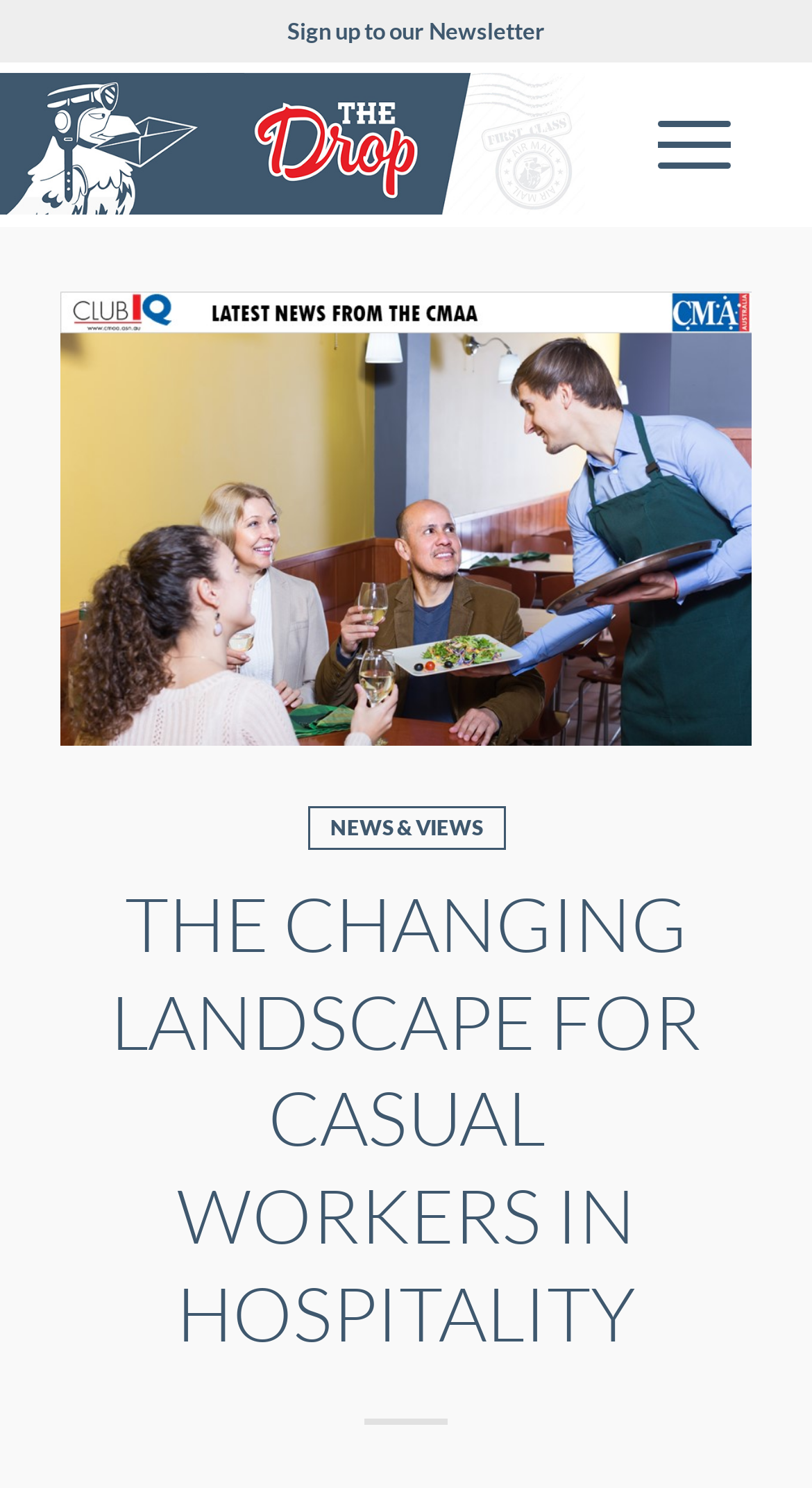Find and generate the main title of the webpage.

THE CHANGING LANDSCAPE FOR CASUAL WORKERS IN HOSPITALITY